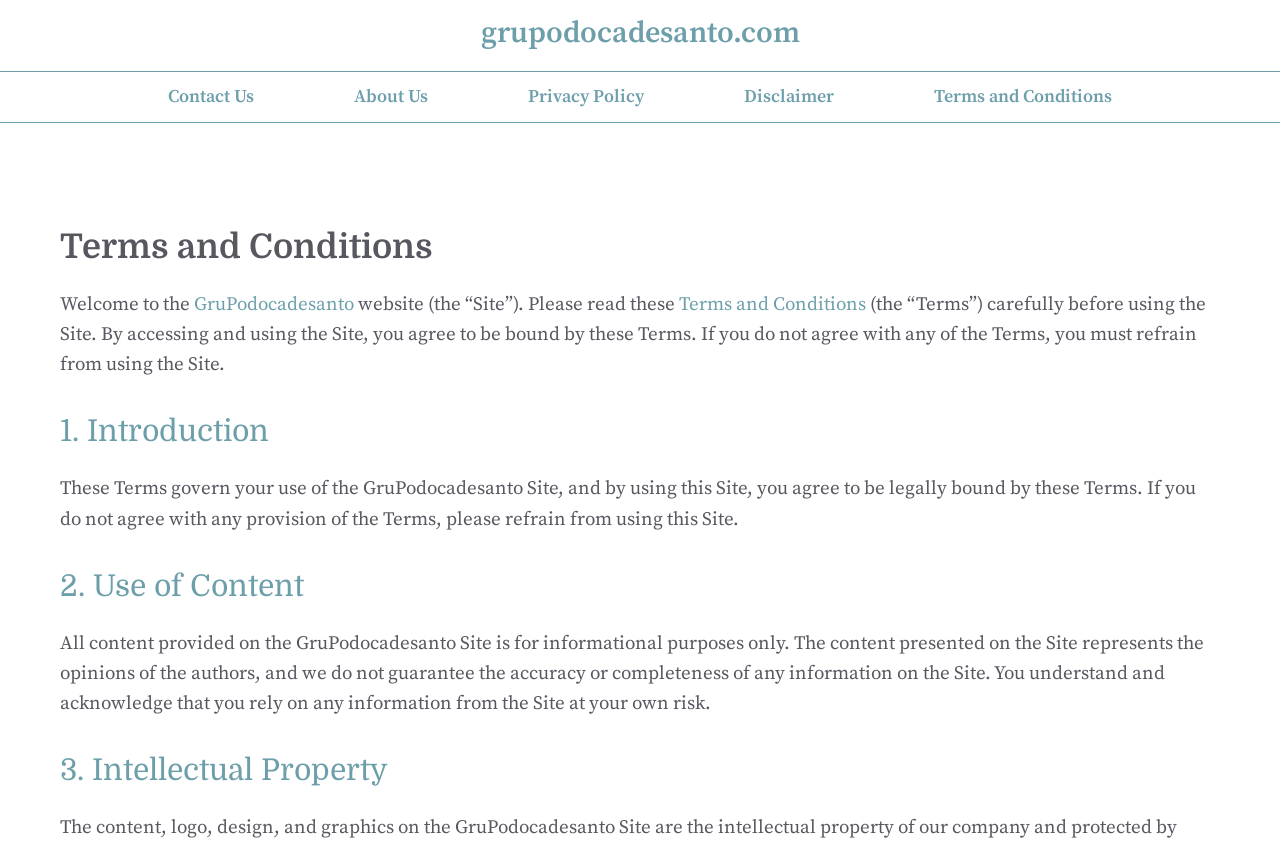Kindly determine the bounding box coordinates for the clickable area to achieve the given instruction: "Explore Cities, Beaches, Lifestyle".

None